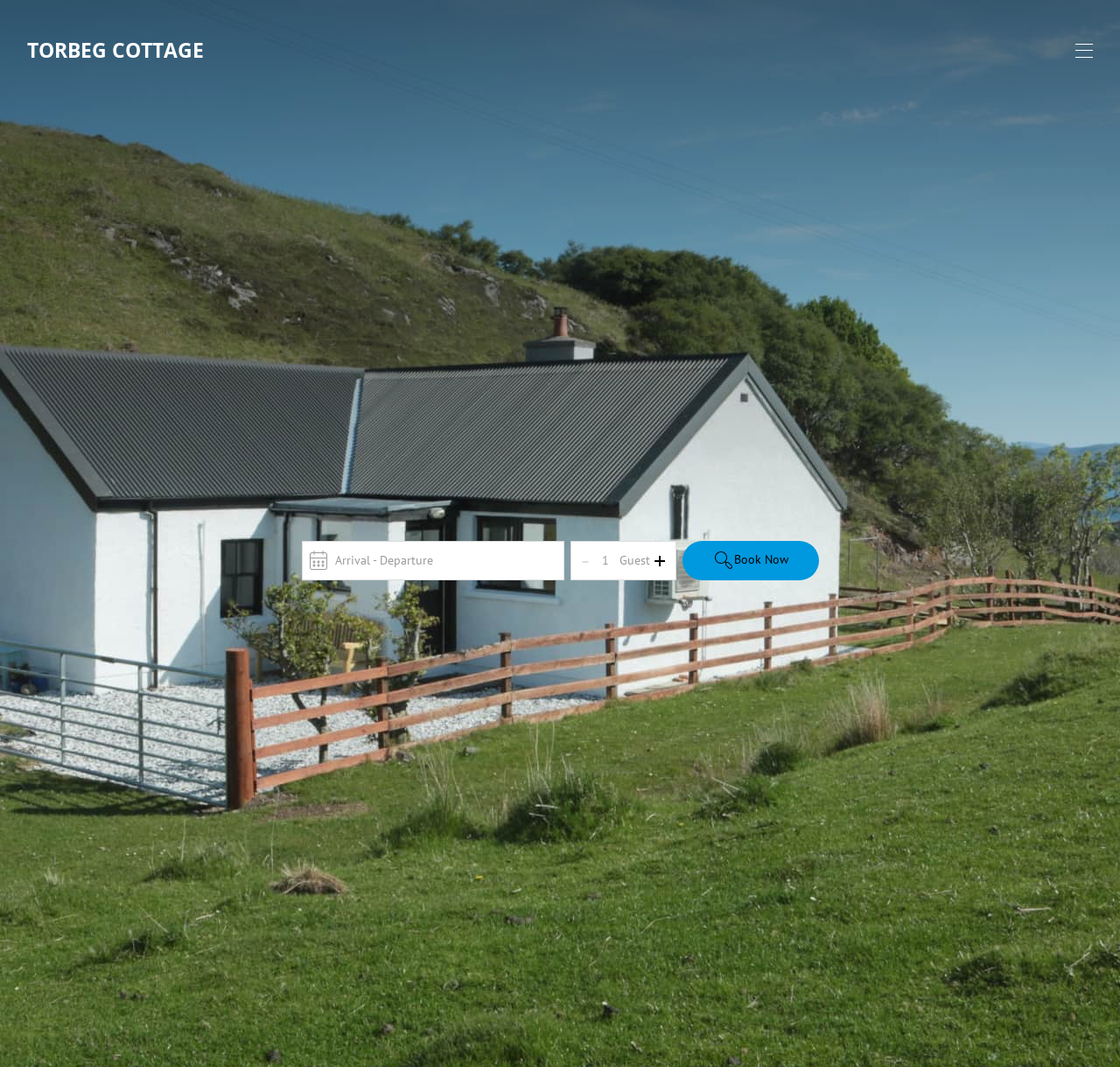Specify the bounding box coordinates of the area to click in order to follow the given instruction: "Click on TORBEG COTTAGE link."

[0.024, 0.038, 0.182, 0.057]